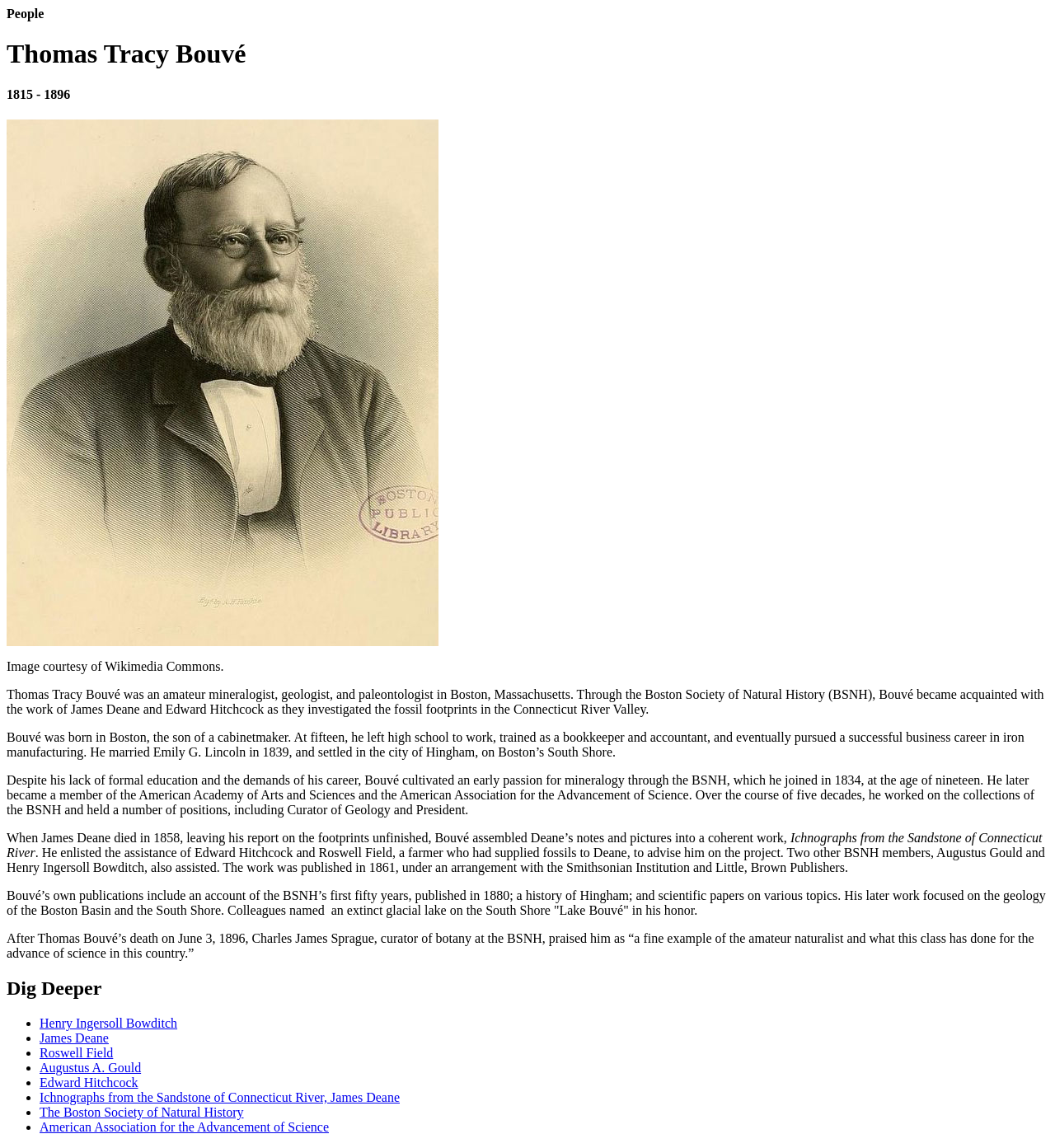Find and specify the bounding box coordinates that correspond to the clickable region for the instruction: "Learn more about Henry Ingersoll Bowditch".

[0.038, 0.885, 0.168, 0.897]